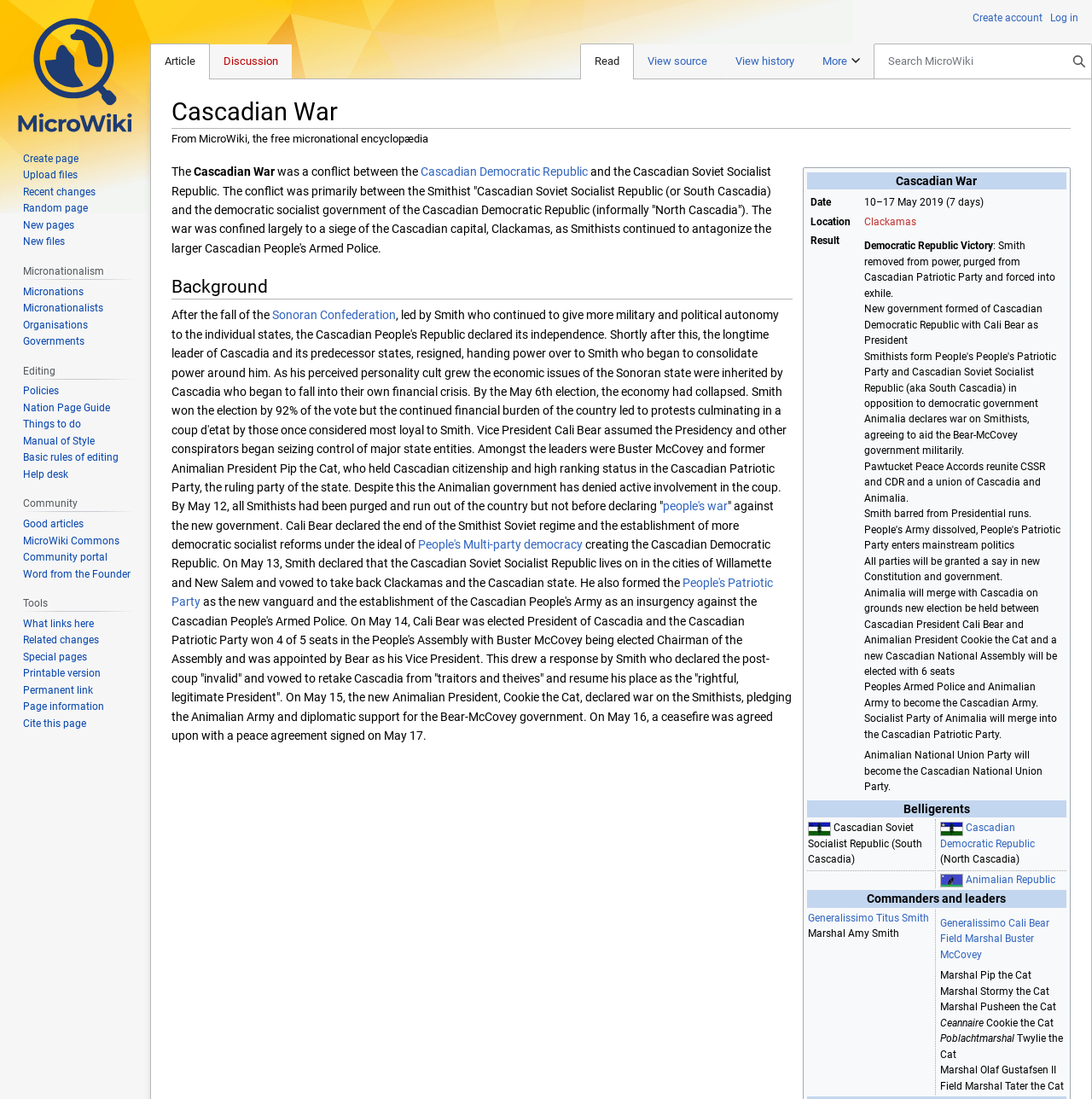What is the location of the siege mentioned in the webpage?
We need a detailed and exhaustive answer to the question. Please elaborate.

The webpage mentions that 'the war was confined largely to a siege of the Cascadian capital, Clackamas', so the location of the siege is Clackamas.